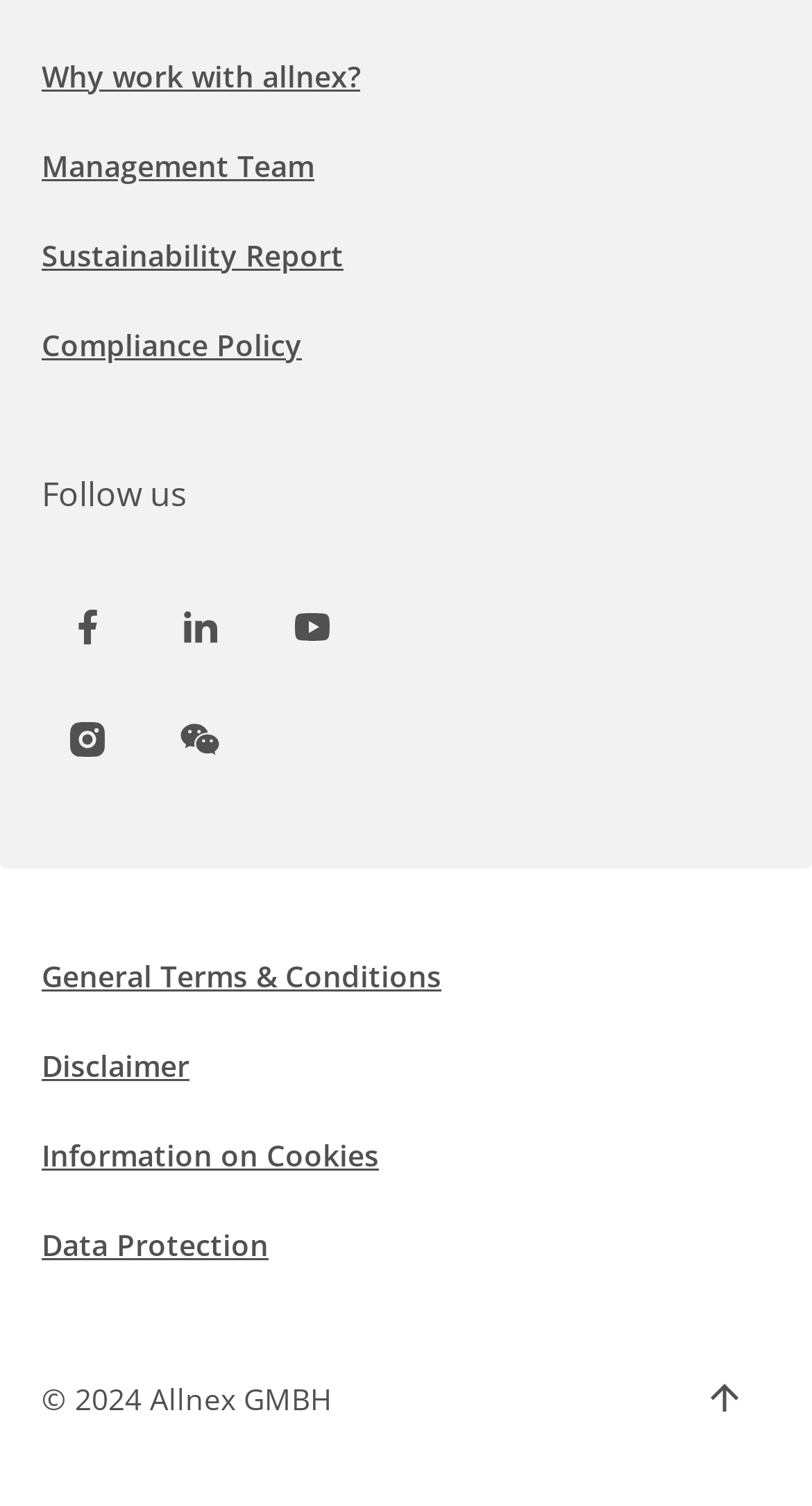Indicate the bounding box coordinates of the element that must be clicked to execute the instruction: "View the Sustainability Report". The coordinates should be given as four float numbers between 0 and 1, i.e., [left, top, right, bottom].

[0.051, 0.156, 0.423, 0.182]